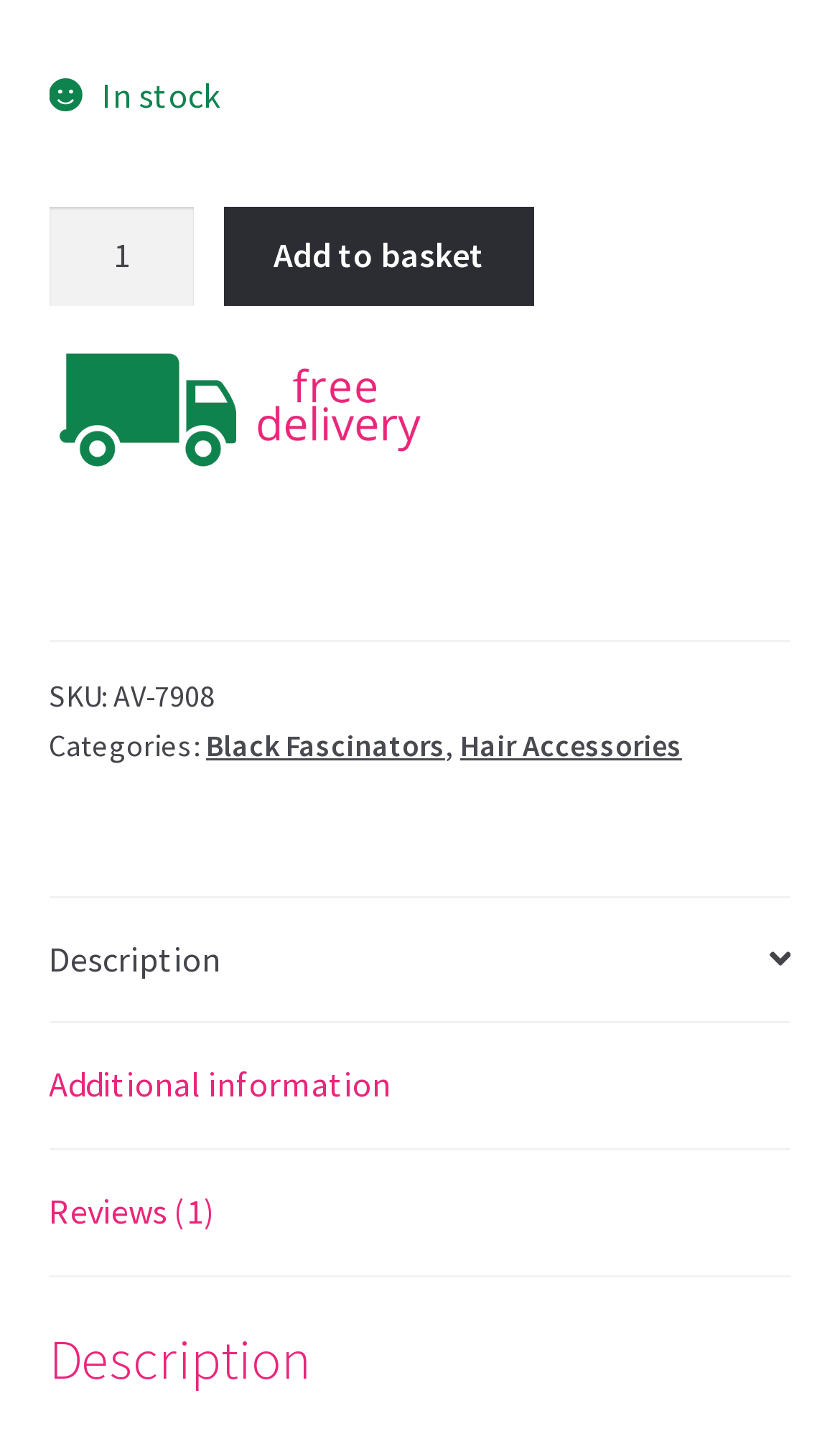What is the product's SKU number?
Utilize the information in the image to give a detailed answer to the question.

I obtained the answer by looking at the StaticText element with the text 'AV-7908' which is located next to the 'SKU:' label, indicating the product's unique identifier.